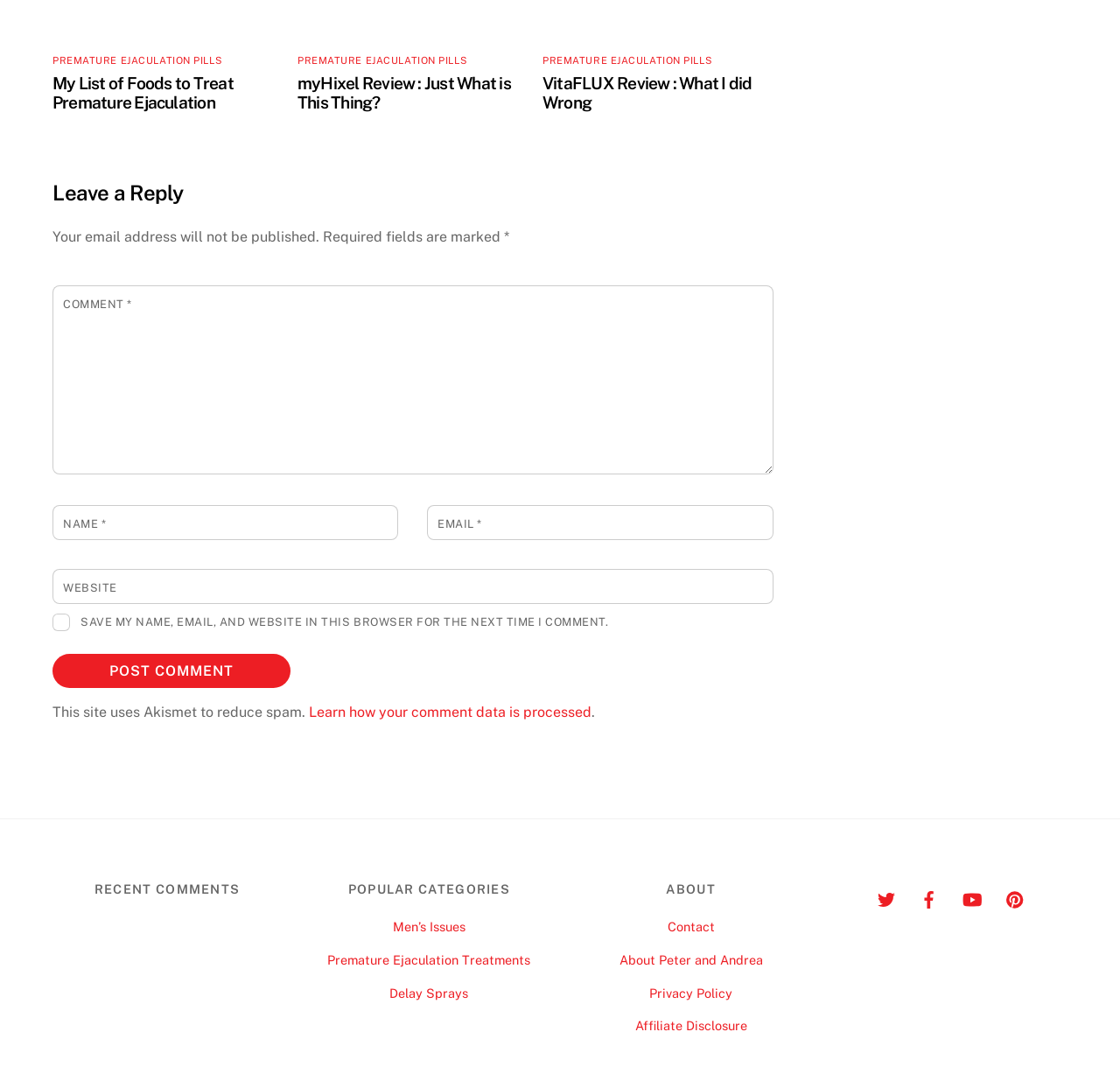What is the purpose of the 'SAVE MY NAME, EMAIL, AND WEBSITE IN THIS BROWSER FOR THE NEXT TIME I COMMENT' checkbox?
We need a detailed and exhaustive answer to the question. Please elaborate.

This checkbox is located in the comment section, and it allows users to save their name, email, and website information in the browser, so that they do not have to re-enter this information the next time they want to leave a comment.